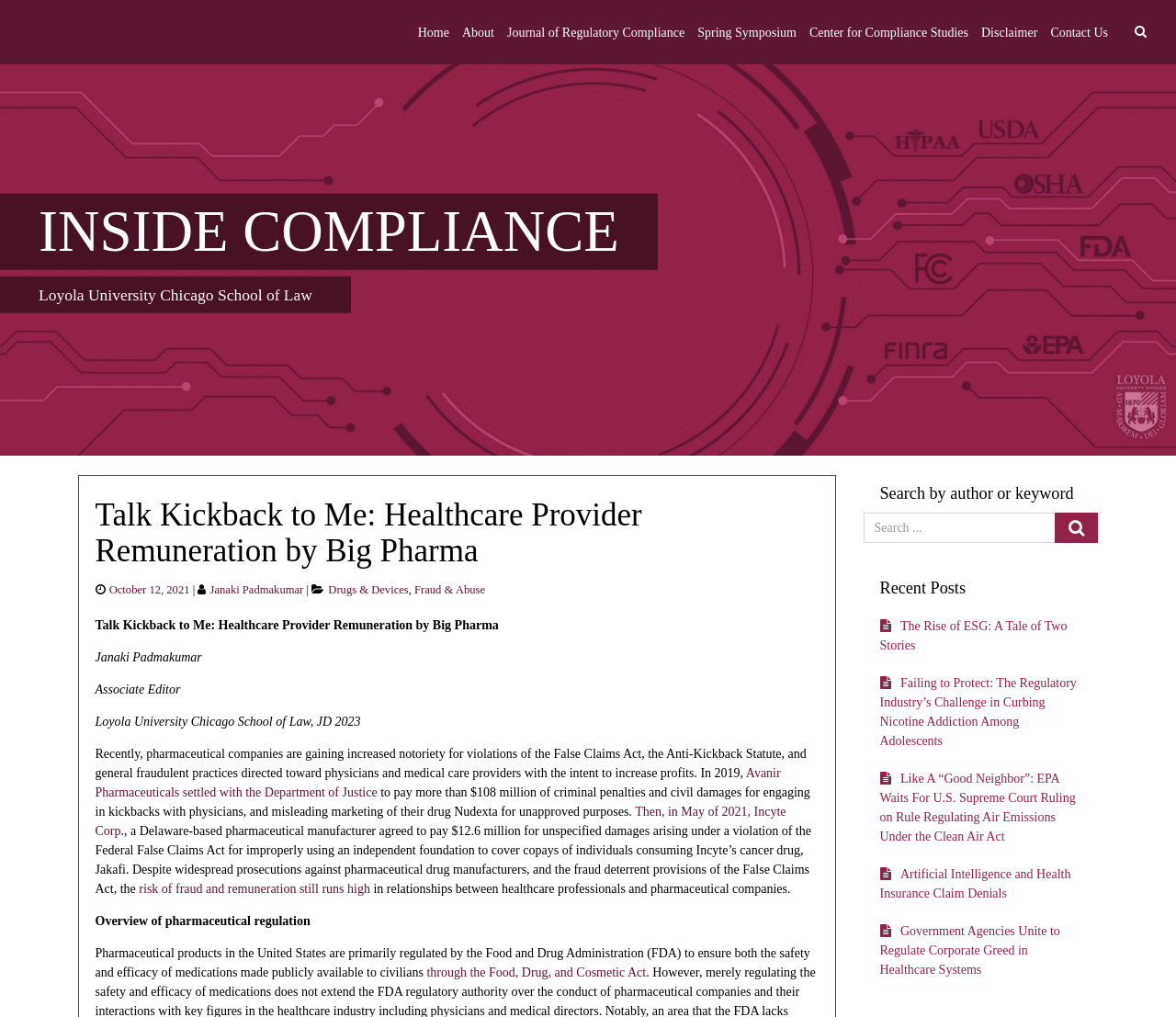Please provide a one-word or short phrase answer to the question:
What is the name of the law school?

Loyola University Chicago School of Law